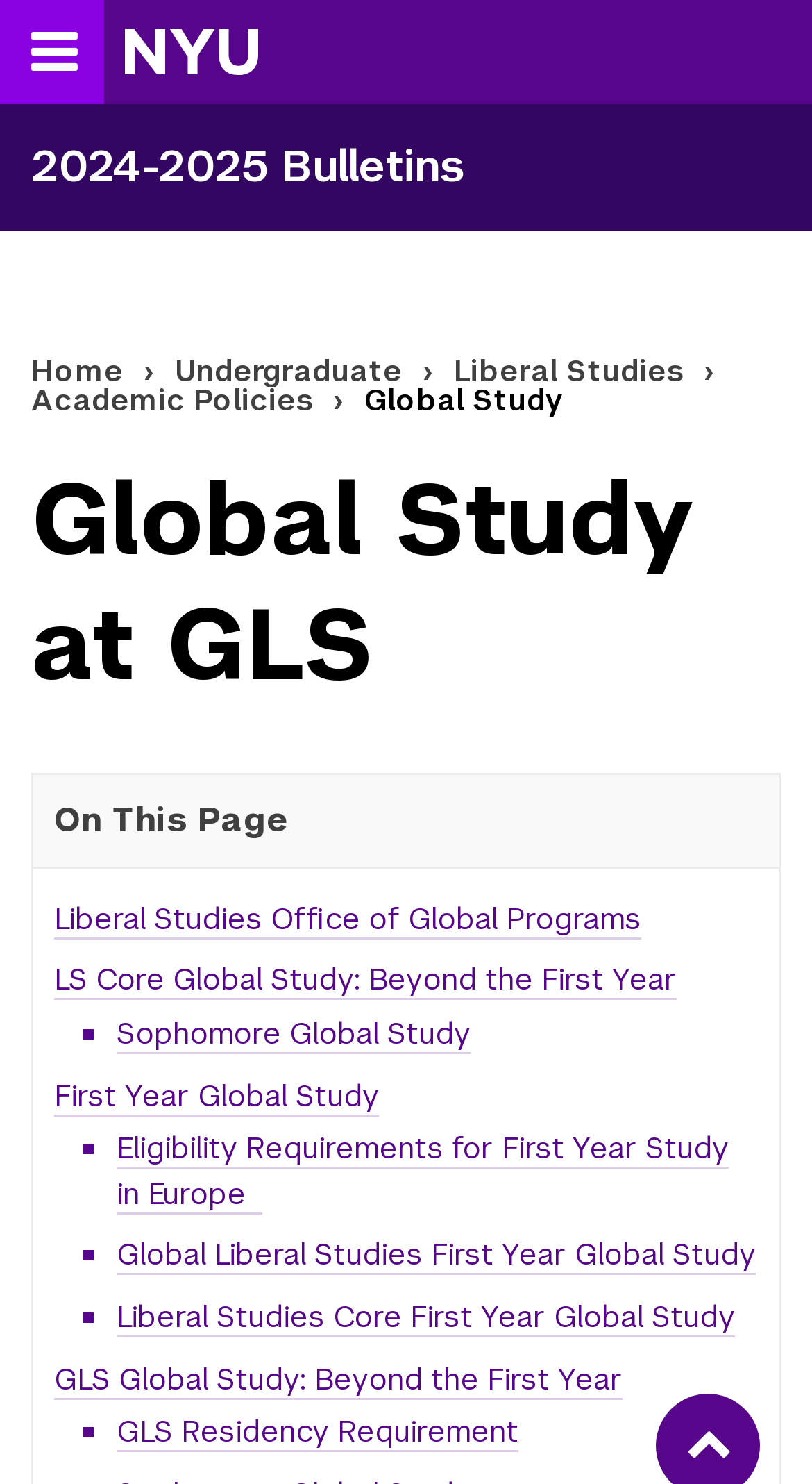What is the name of the university?
Please ensure your answer is as detailed and informative as possible.

I inferred this answer by looking at the link 'NYU Homepage' which suggests that the webpage is related to New York University.